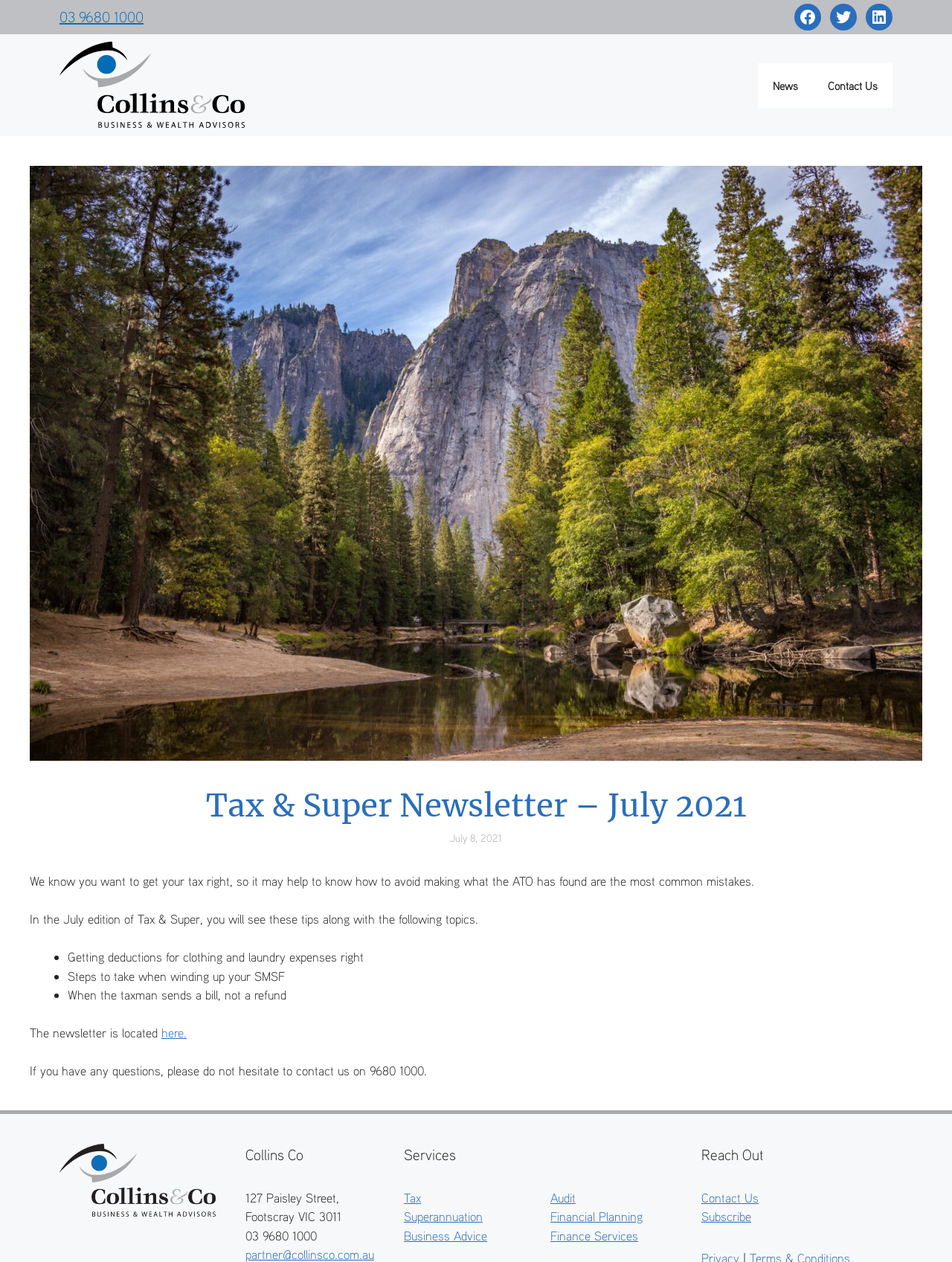Find and extract the text of the primary heading on the webpage.

Tax & Super Newsletter – July 2021